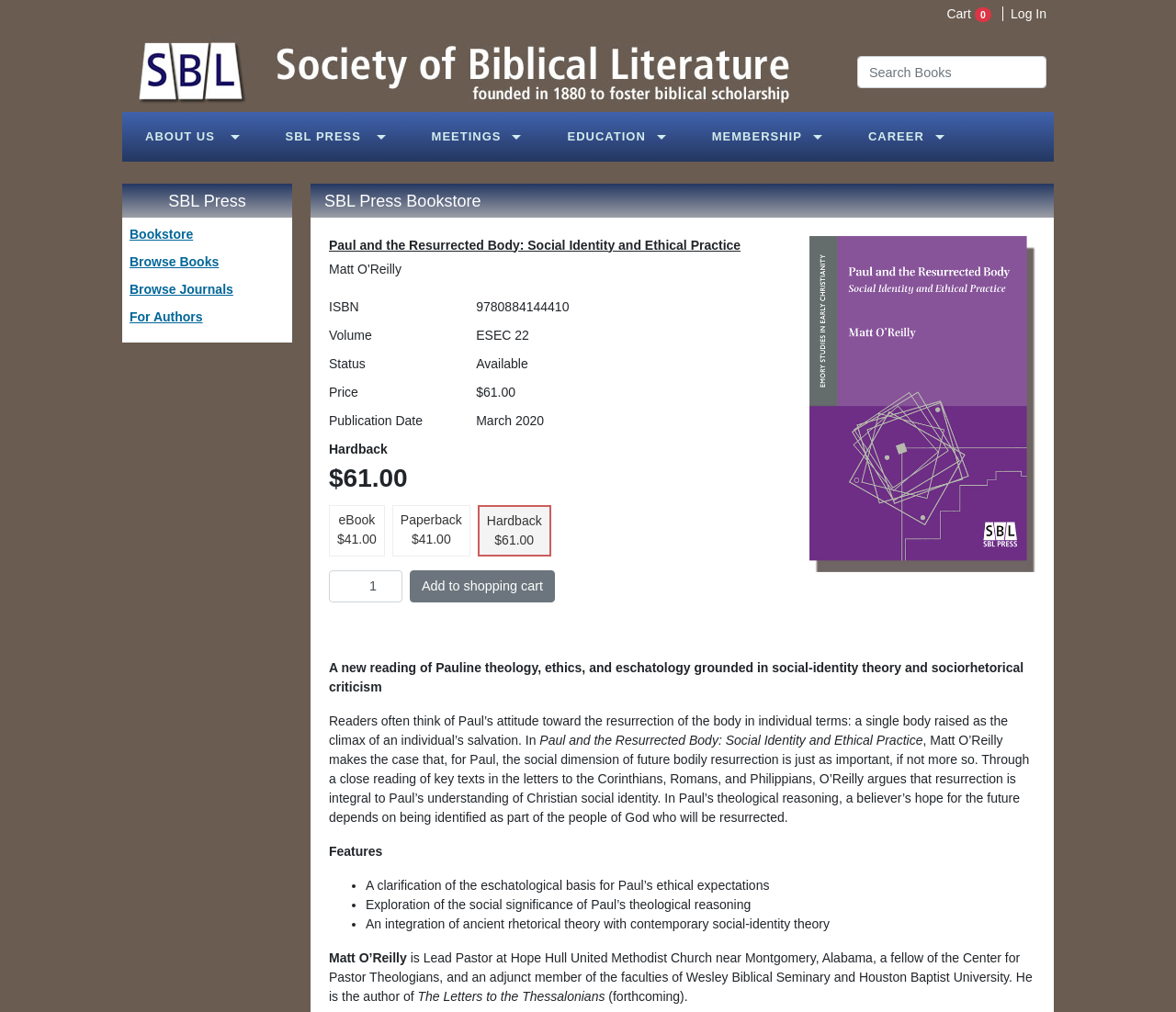Bounding box coordinates are to be given in the format (top-left x, top-left y, bottom-right x, bottom-right y). All values must be floating point numbers between 0 and 1. Provide the bounding box coordinate for the UI element described as: Bookstore

[0.11, 0.224, 0.164, 0.238]